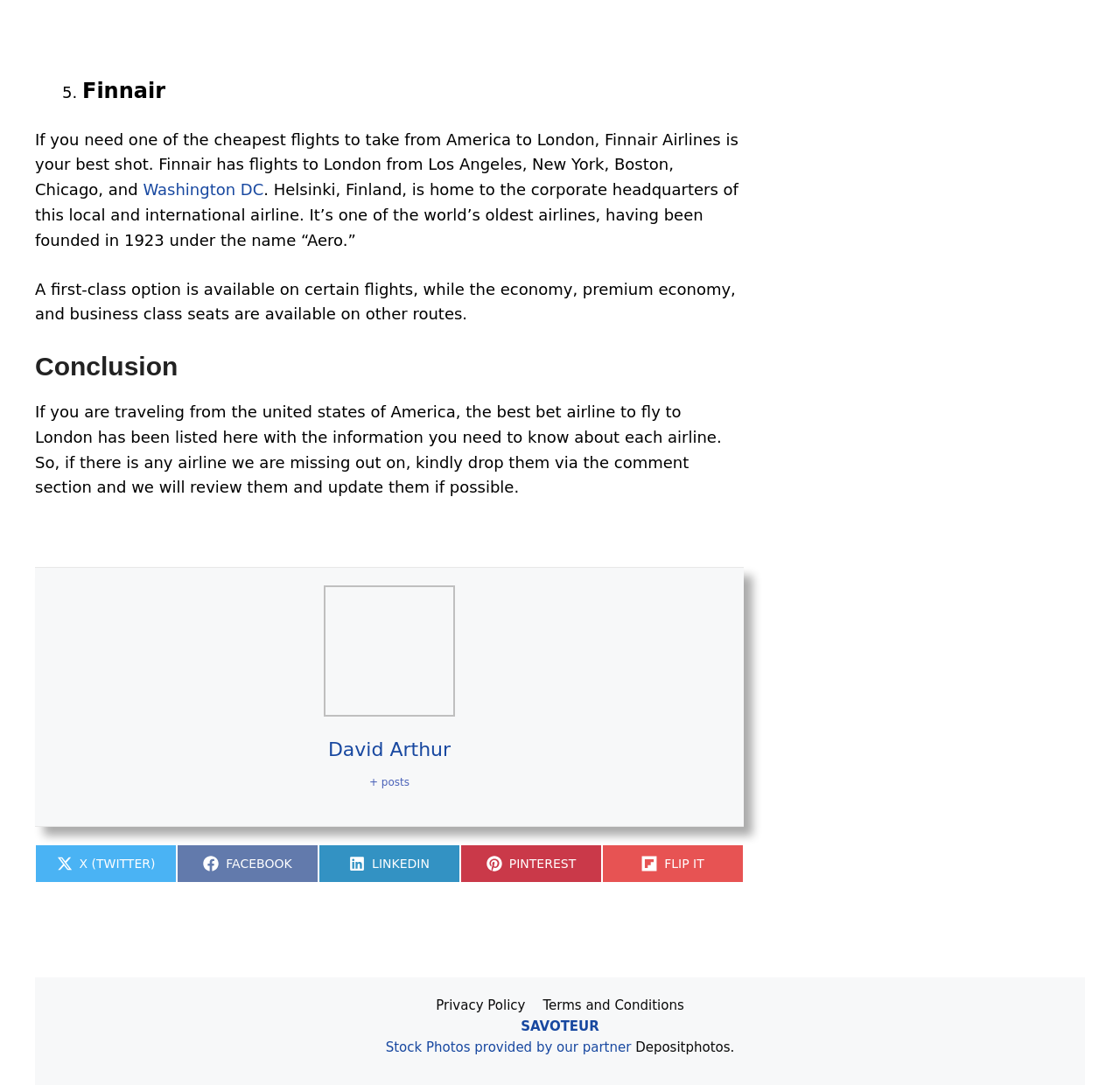Please pinpoint the bounding box coordinates for the region I should click to adhere to this instruction: "Click on the link to Washington DC".

[0.128, 0.166, 0.235, 0.183]